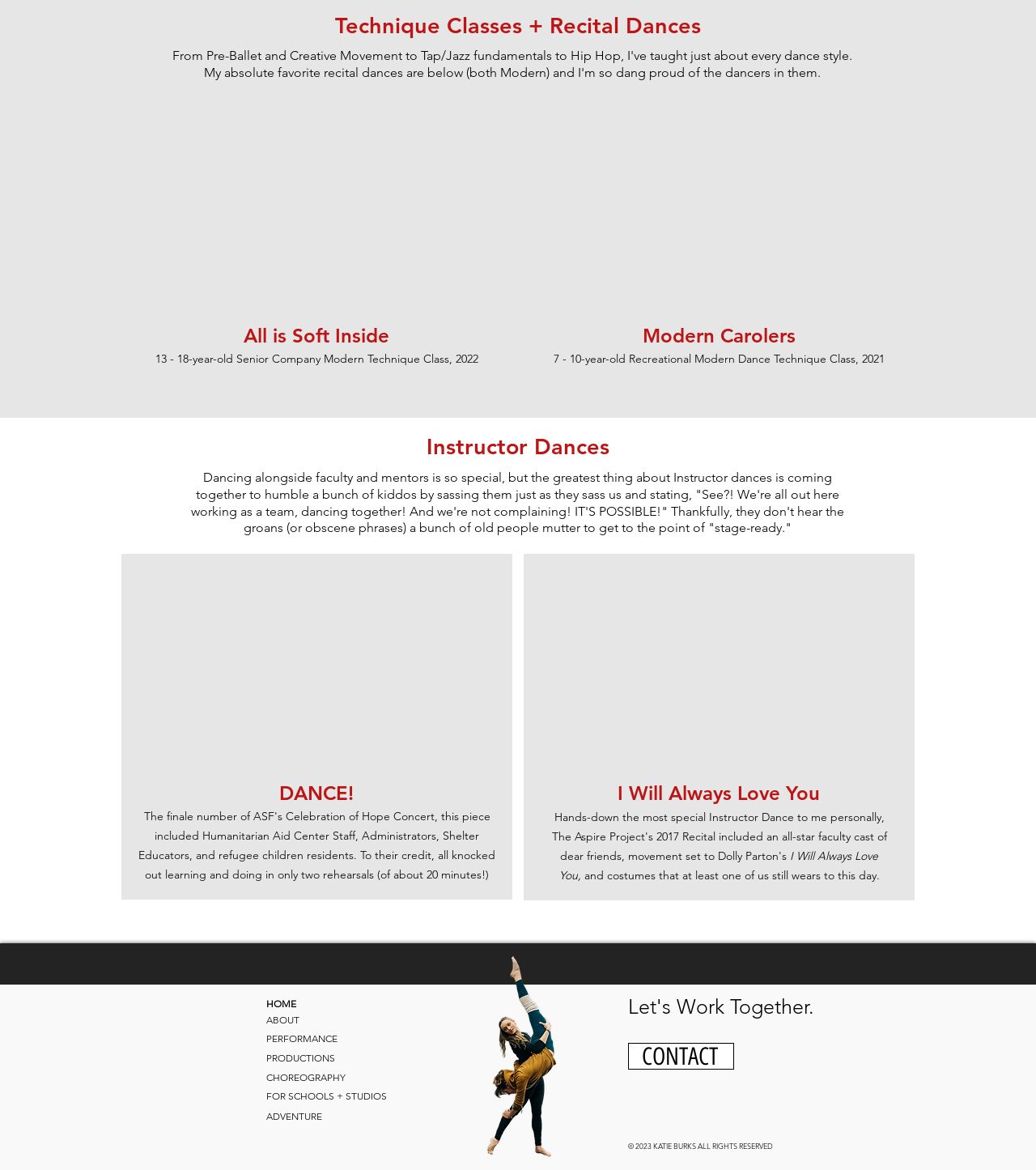Could you locate the bounding box coordinates for the section that should be clicked to accomplish this task: "Click the CONTACT button".

[0.606, 0.892, 0.709, 0.914]